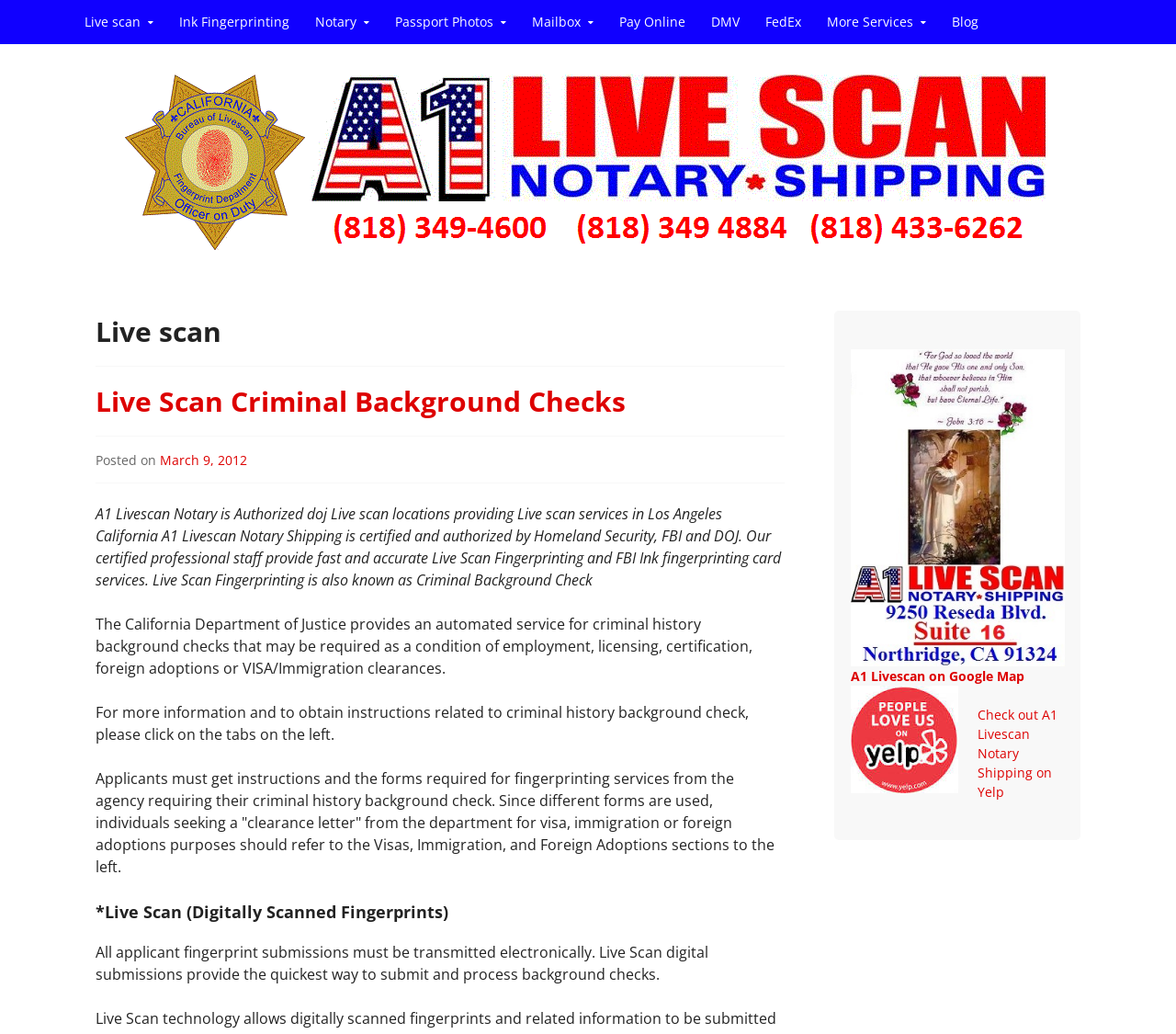Locate the bounding box of the UI element based on this description: "March 9, 2012". Provide four float numbers between 0 and 1 as [left, top, right, bottom].

[0.136, 0.436, 0.21, 0.453]